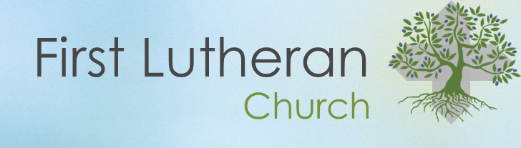What is the background color of the logo?
Identify the answer in the screenshot and reply with a single word or phrase.

Soft gradients of blue